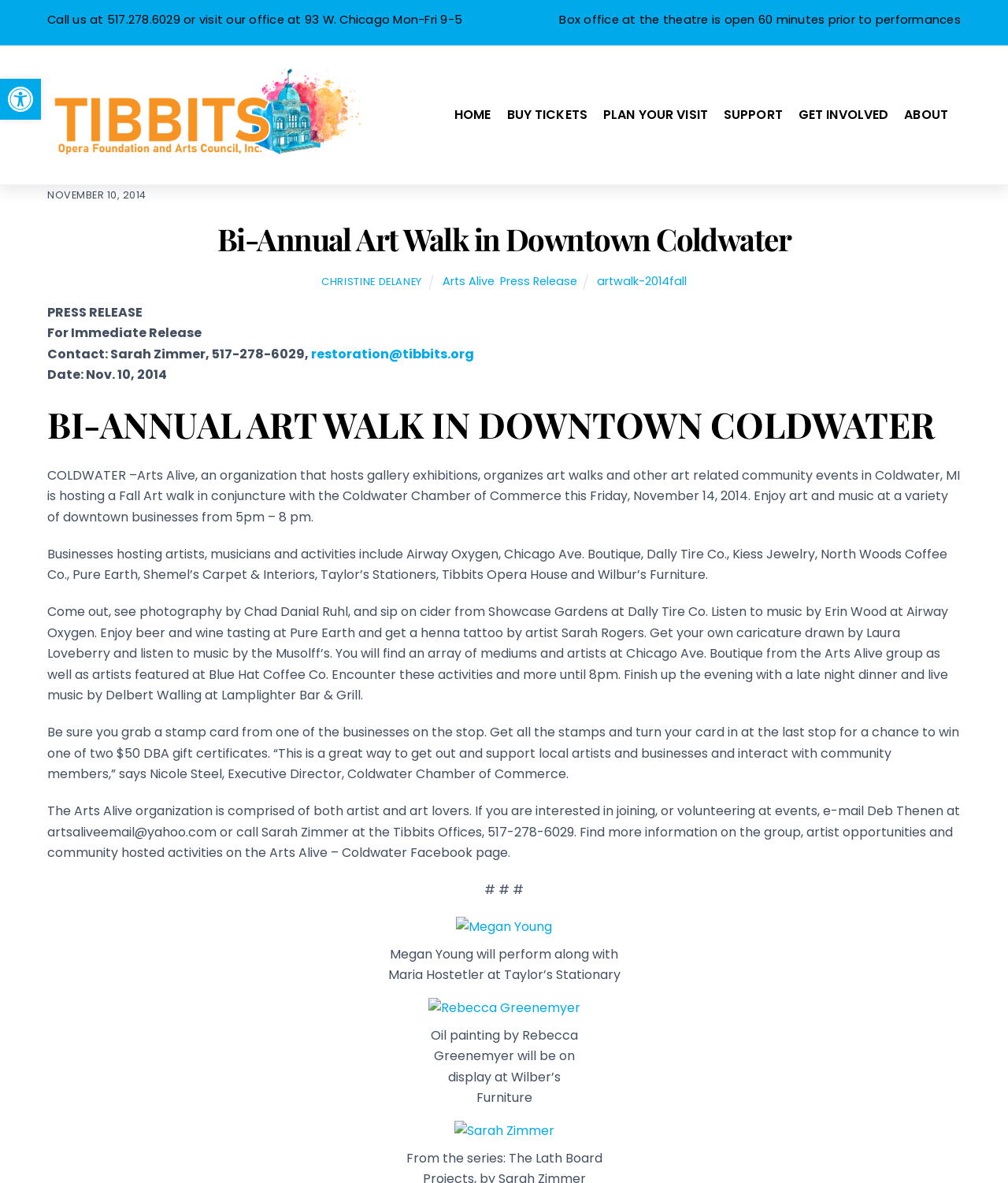Please identify the primary heading on the webpage and return its text.

Bi-Annual Art Walk in Downtown Coldwater